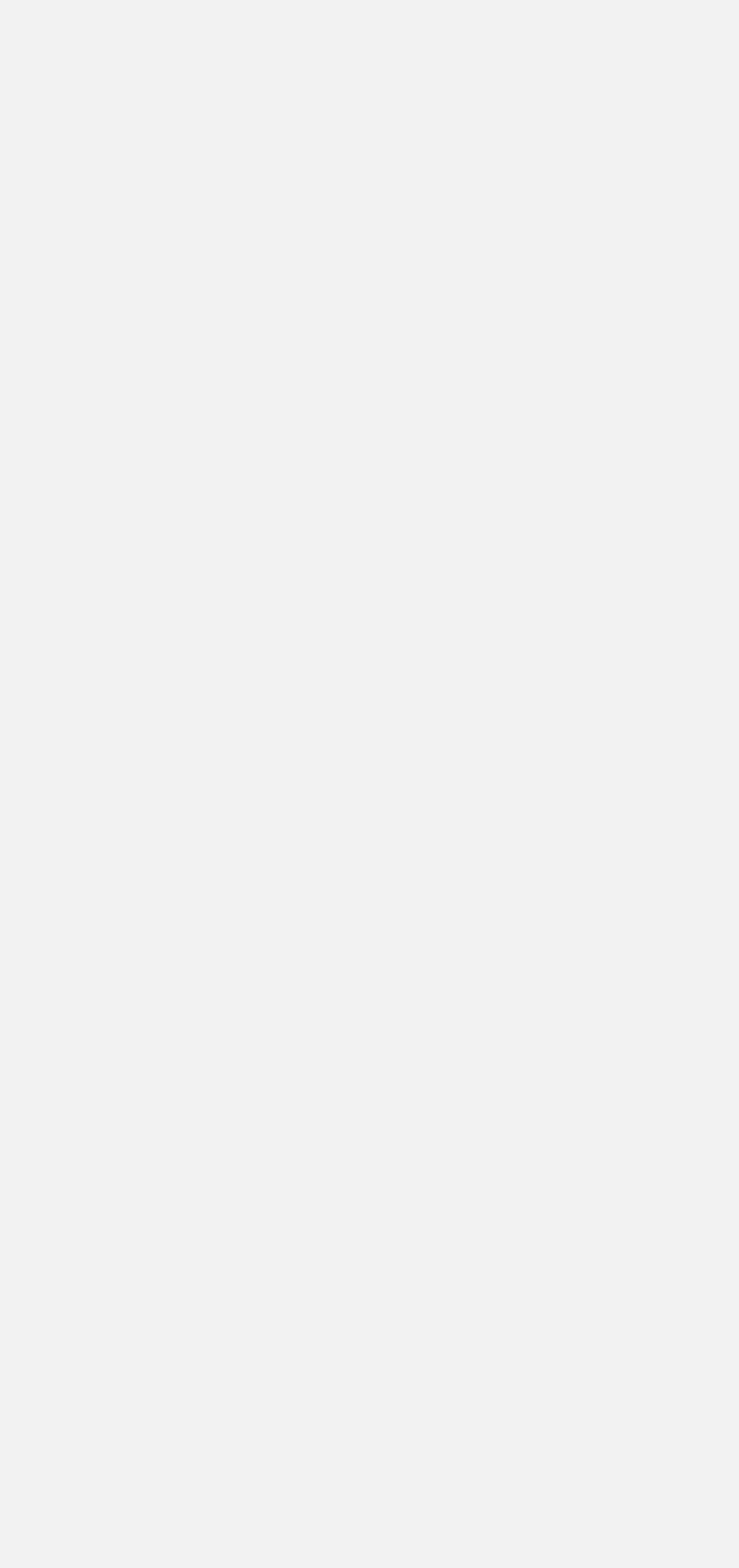Given the description: "Proudly powered by WordPress", determine the bounding box coordinates of the UI element. The coordinates should be formatted as four float numbers between 0 and 1, [left, top, right, bottom].

[0.077, 0.962, 0.466, 0.98]